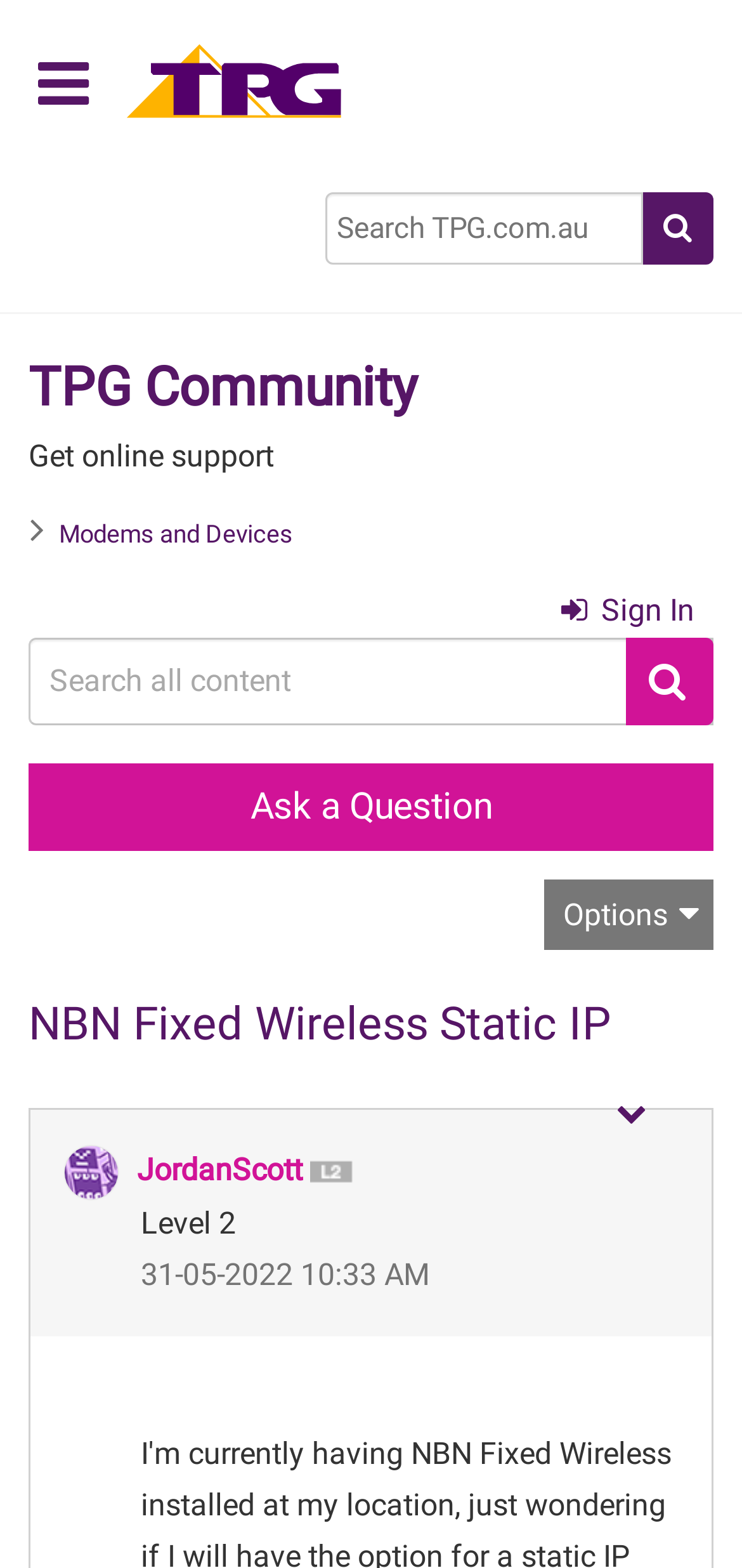Please identify the coordinates of the bounding box for the clickable region that will accomplish this instruction: "Search for a topic".

[0.438, 0.123, 0.867, 0.169]